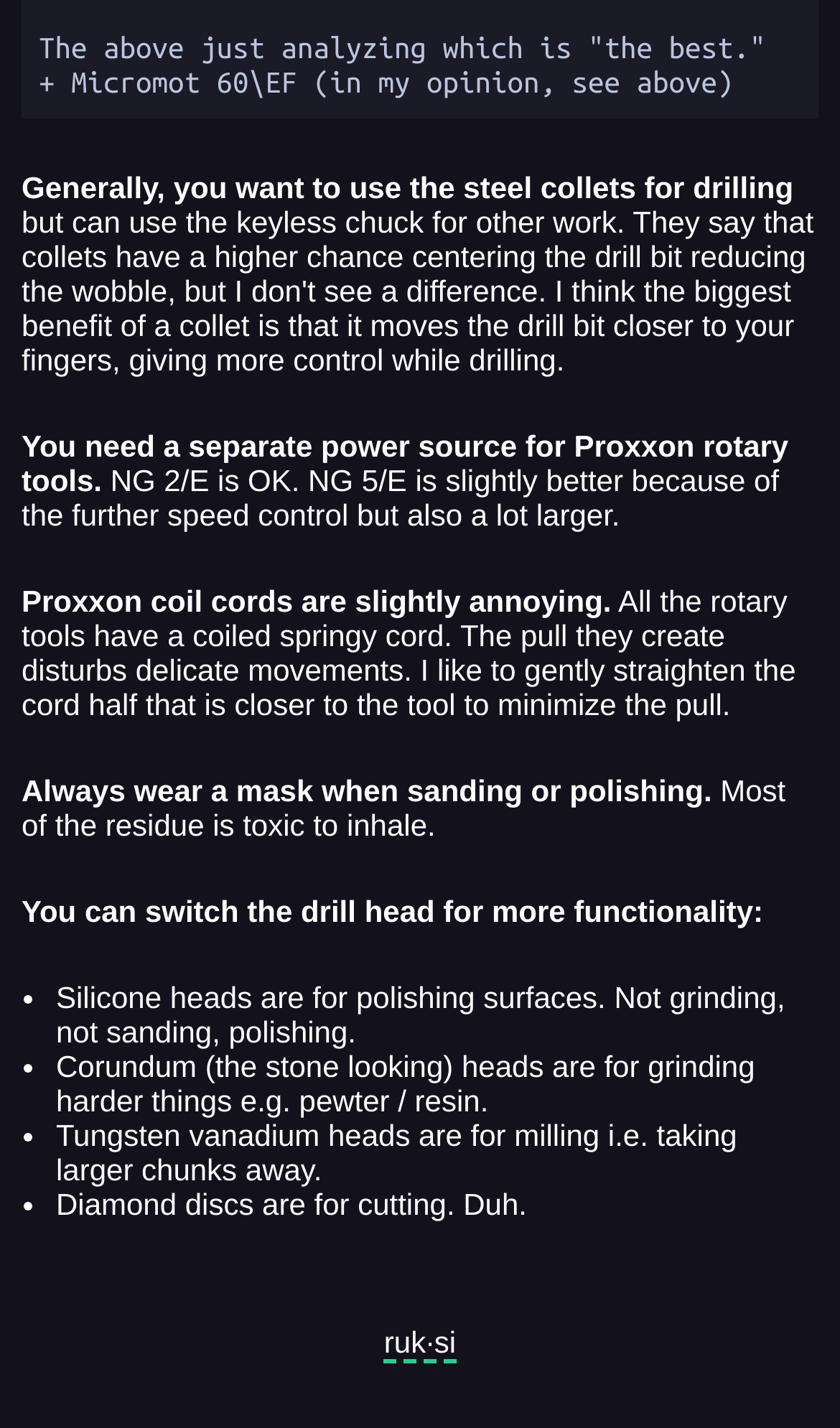Provide a brief response to the question below using a single word or phrase: 
What type of heads are for polishing surfaces?

Silicone heads